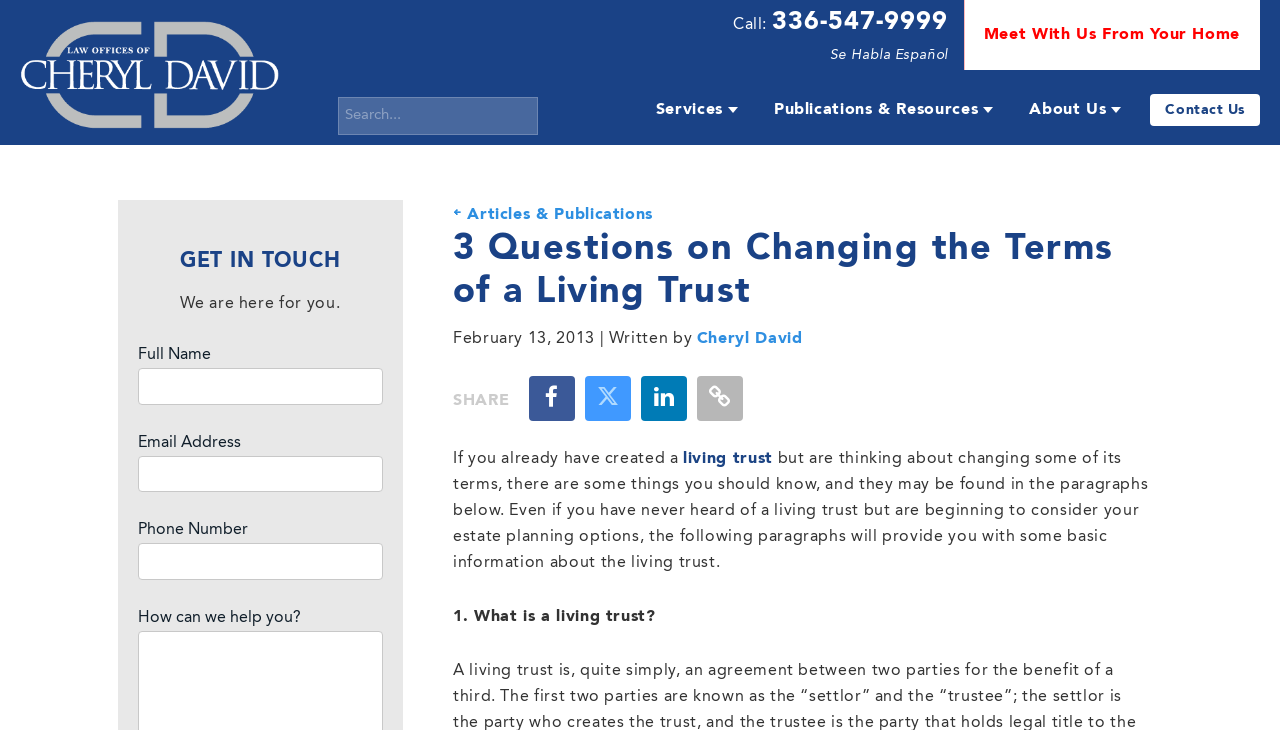Respond to the question below with a concise word or phrase:
What language is also supported by the Law Offices of Cheryl David?

Spanish